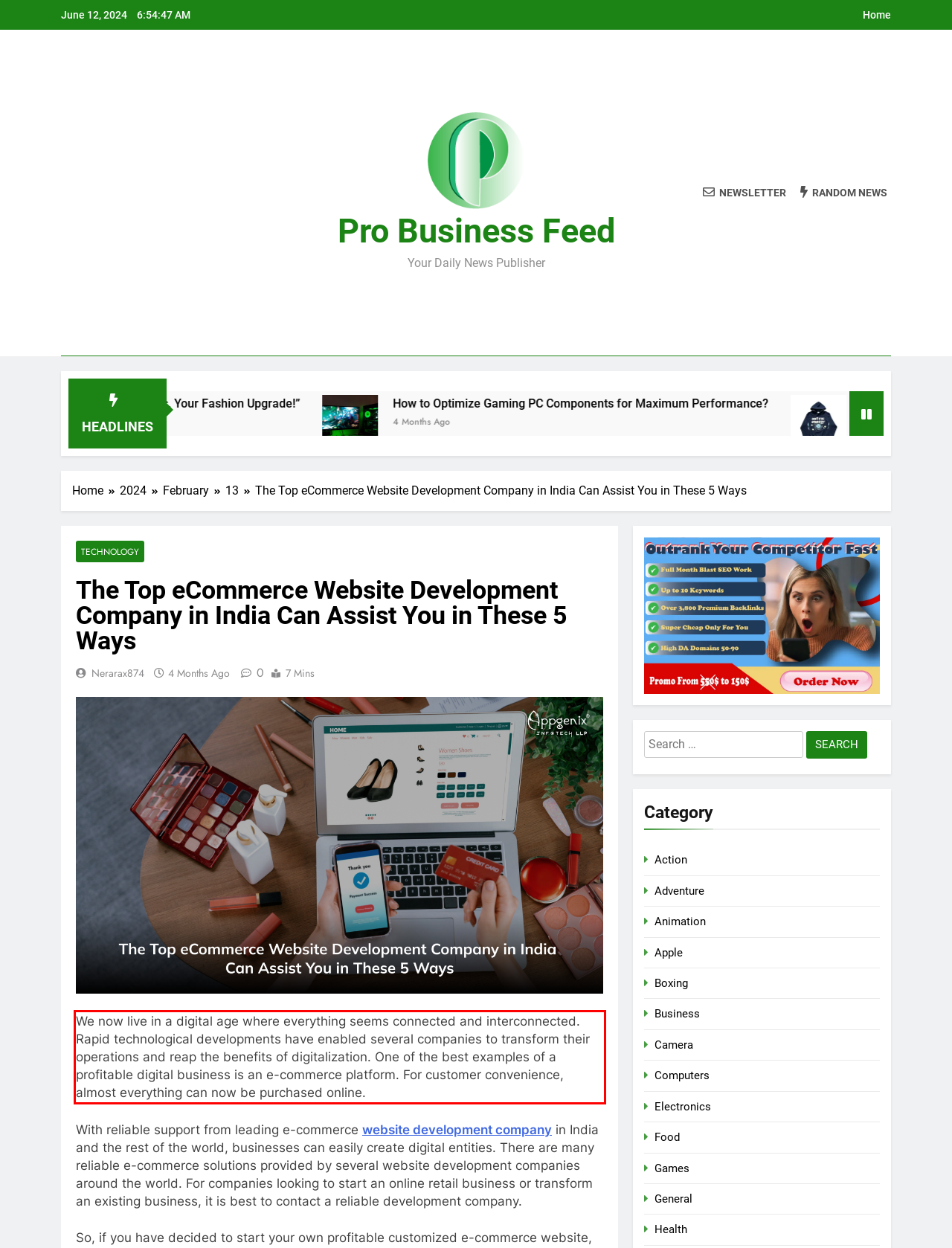Look at the webpage screenshot and recognize the text inside the red bounding box.

We now live in a digital age where everything seems connected and interconnected. Rapid technological developments have enabled several companies to transform their operations and reap the benefits of digitalization. One of the best examples of a profitable digital business is an e-commerce platform. For customer convenience, almost everything can now be purchased online.